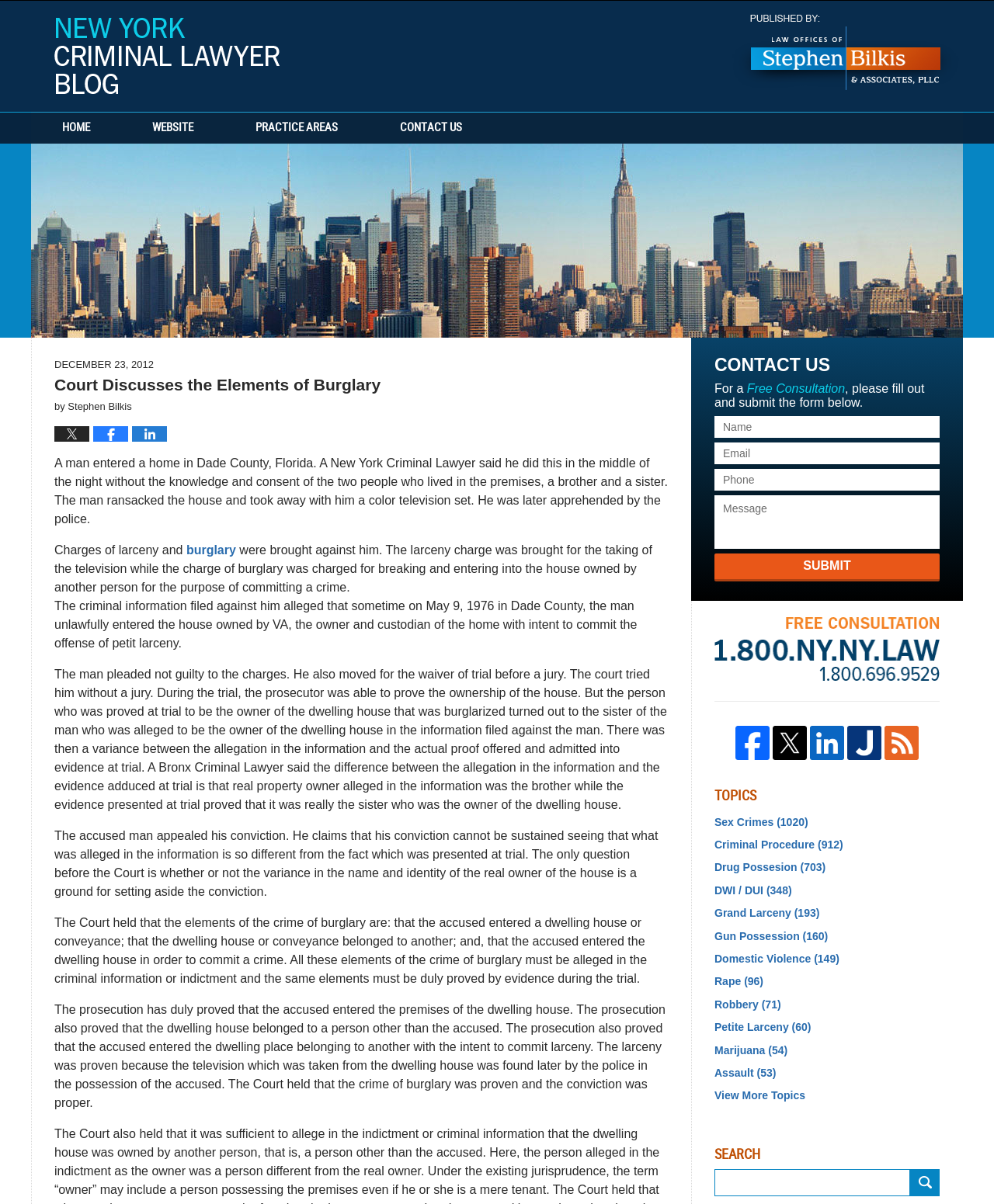Please identify the bounding box coordinates of the element that needs to be clicked to perform the following instruction: "Click on the 'PRACTICE AREAS' link".

[0.226, 0.093, 0.371, 0.119]